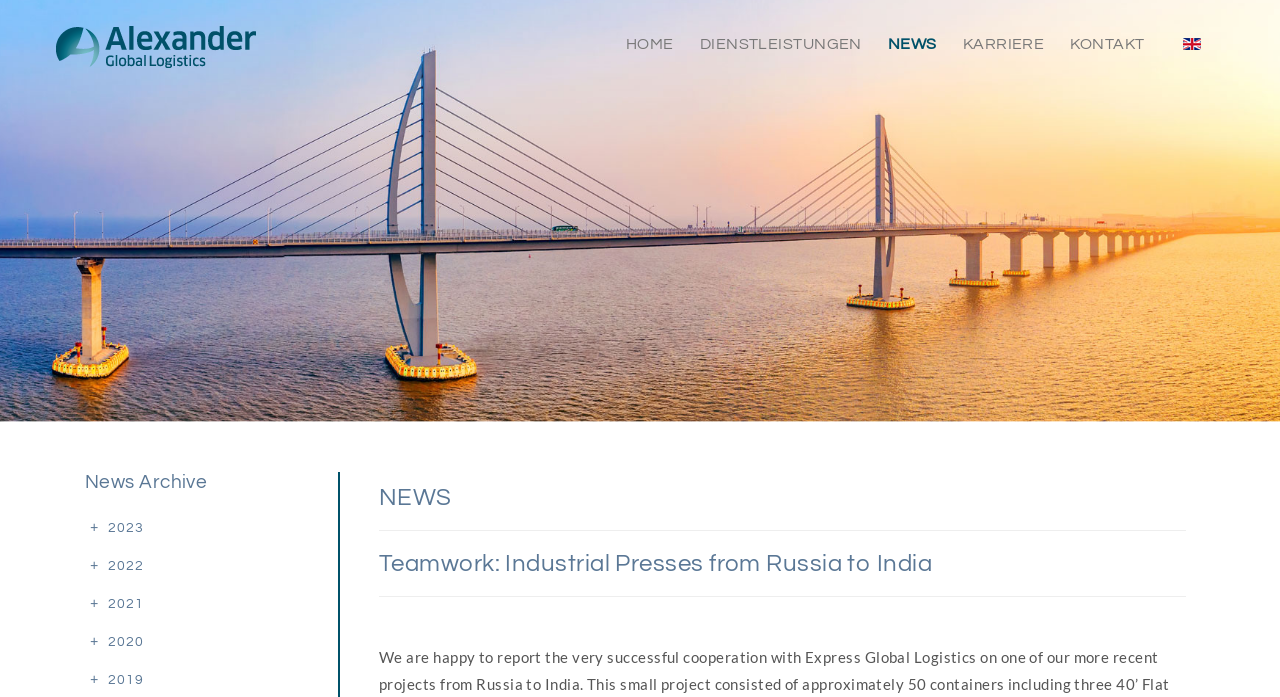Identify the bounding box coordinates of the element to click to follow this instruction: 'Go to HOME page'. Ensure the coordinates are four float values between 0 and 1, provided as [left, top, right, bottom].

[0.479, 0.016, 0.536, 0.11]